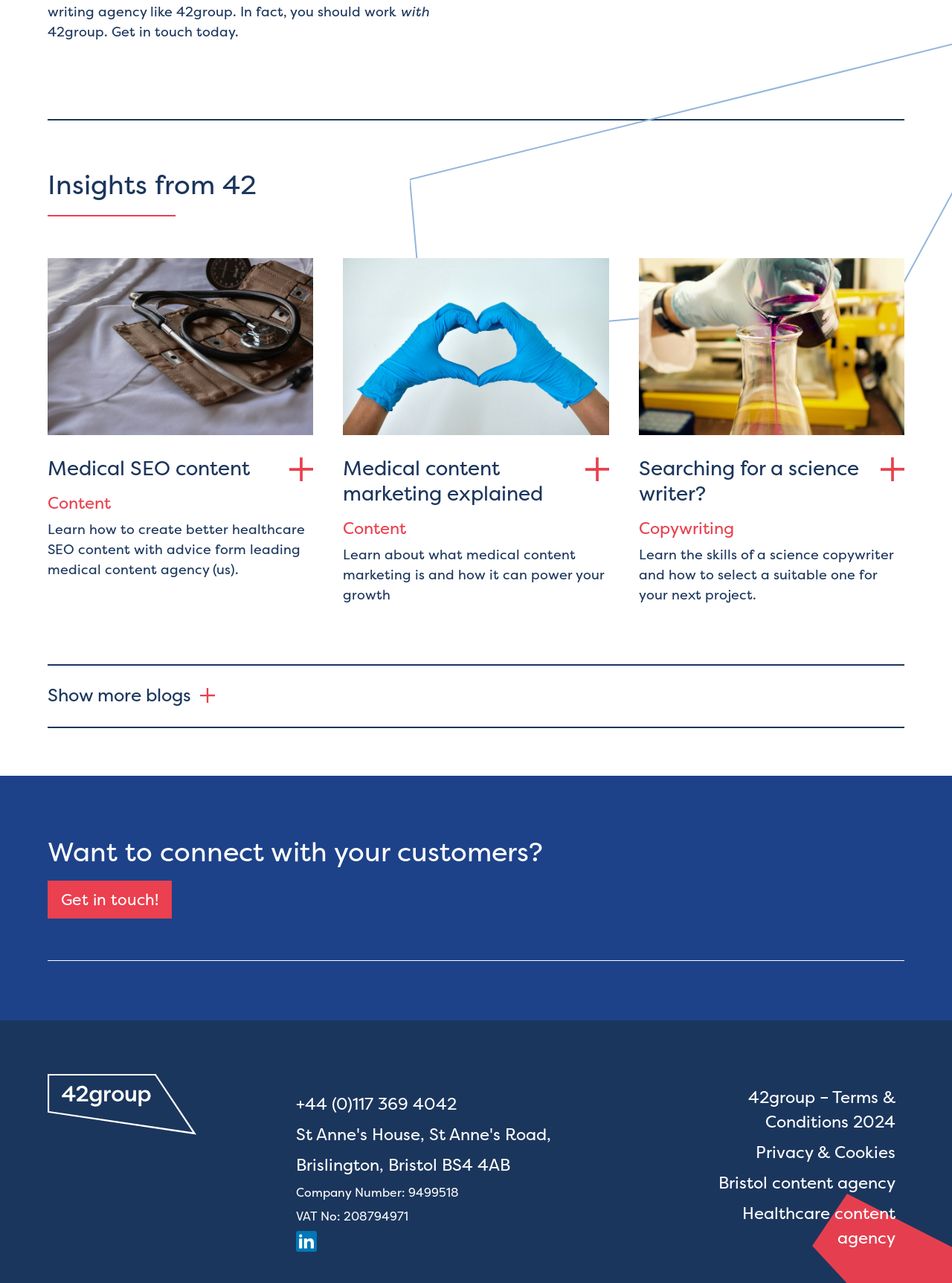How many links are there under 'Content'?
Provide a detailed and well-explained answer to the question.

Under the 'Content' heading, there are two links: 'Medical SEO content' and 'Medical content marketing explained'.